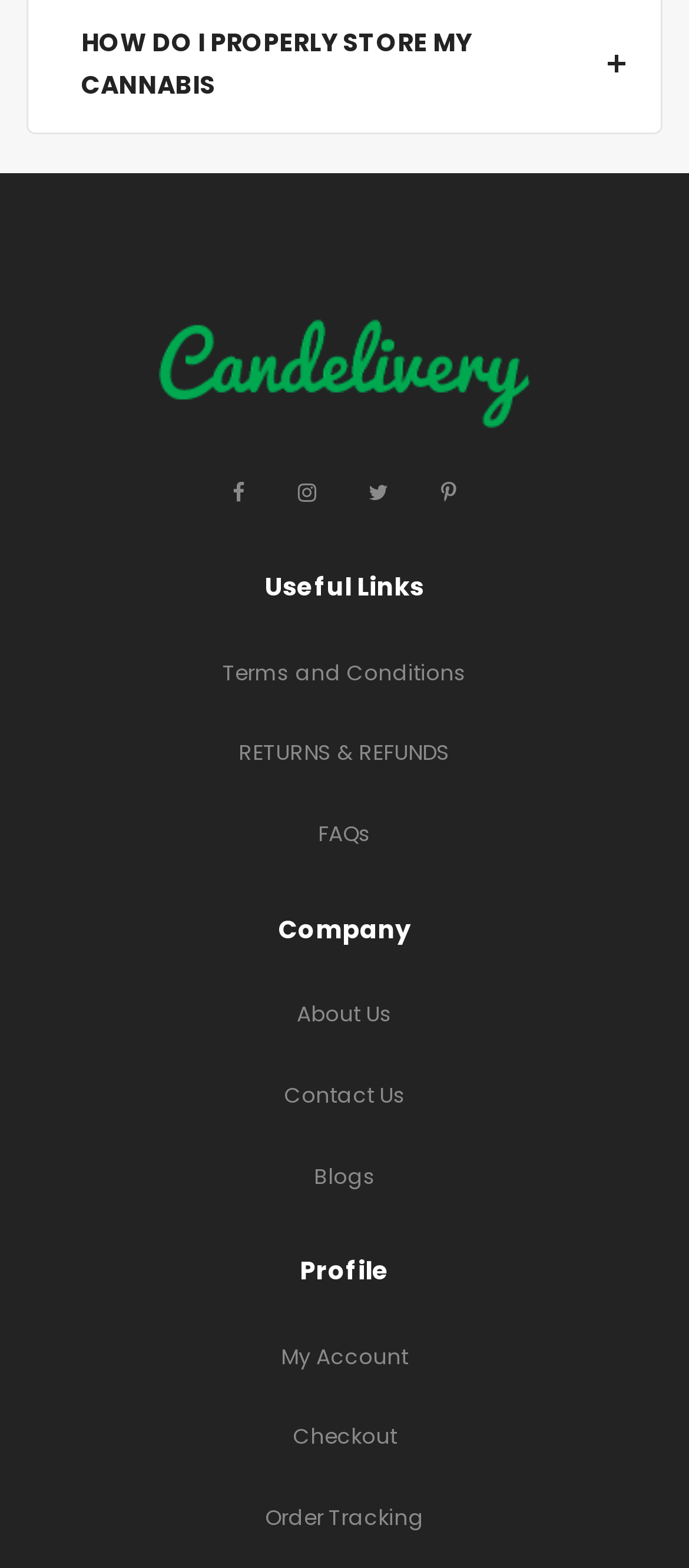What is the first link under 'Profile'?
Using the details shown in the screenshot, provide a comprehensive answer to the question.

I looked at the links under the 'Profile' heading and found that the first link is 'My Account'.